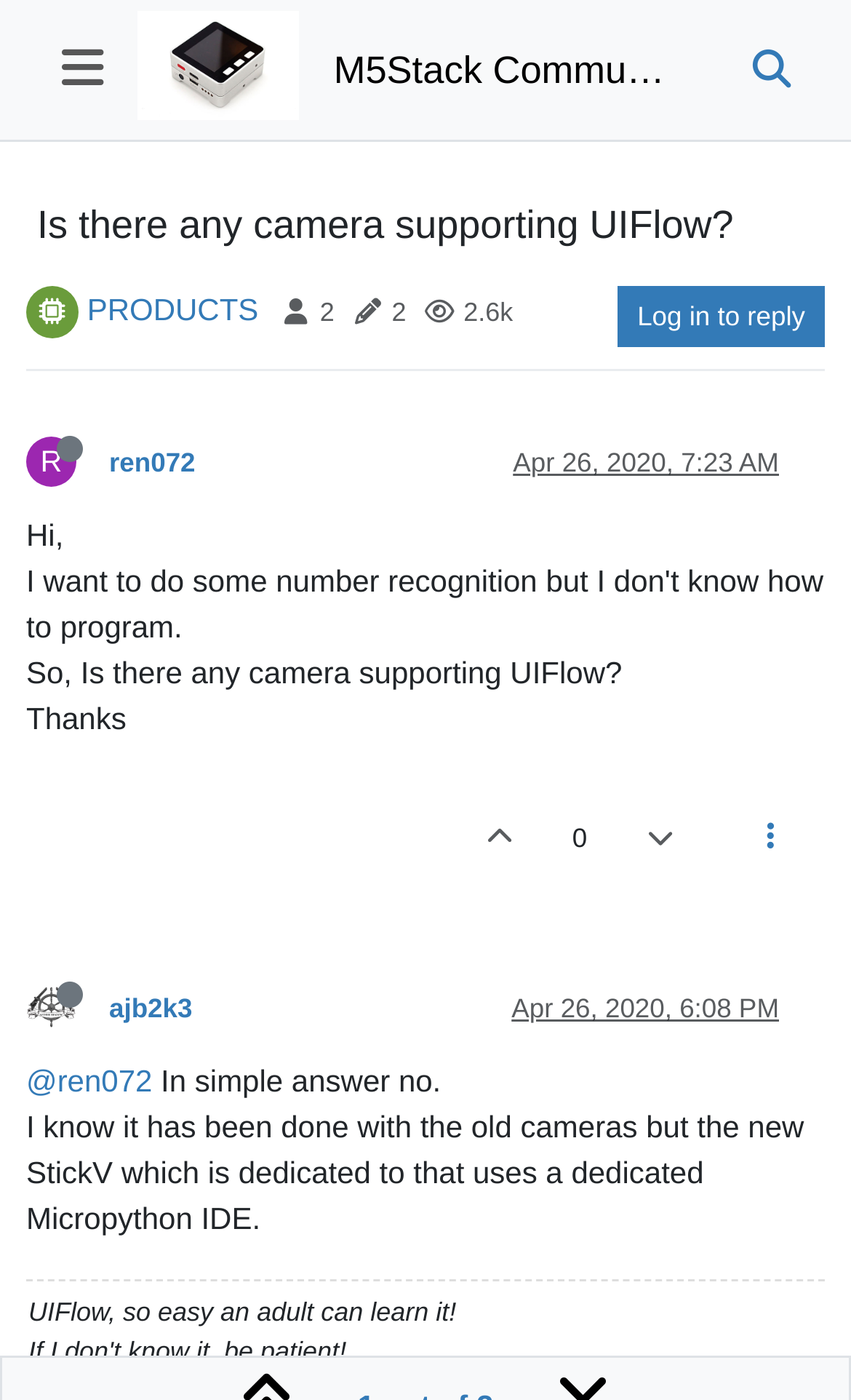Using the information from the screenshot, answer the following question thoroughly:
What is the name of the dedicated Micropython IDE?

I read the conversation and found the text 'the new StickV which is dedicated to that uses a dedicated Micropython IDE' which indicates that StickV is the name of the dedicated Micropython IDE.